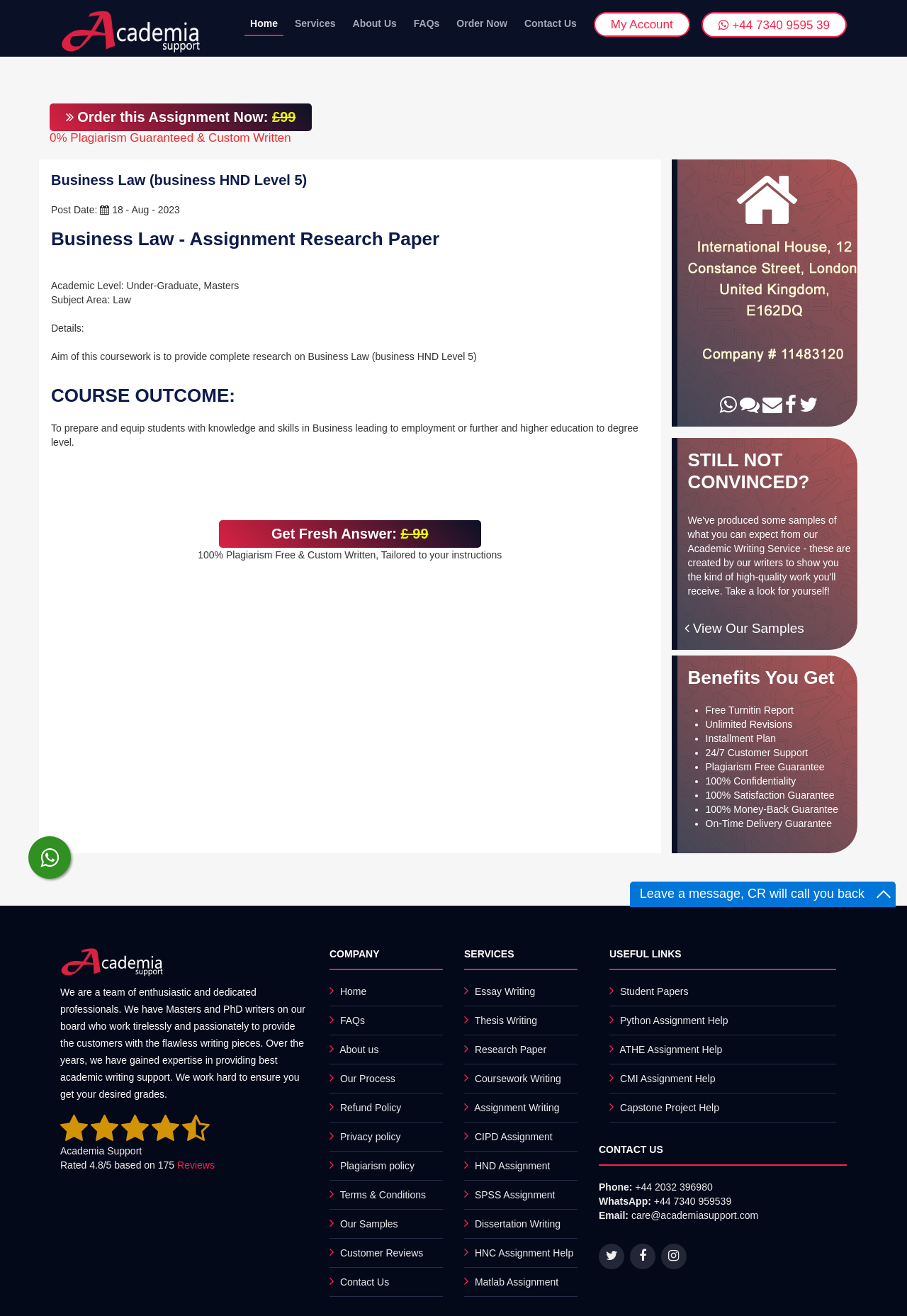Pinpoint the bounding box coordinates of the clickable element to carry out the following instruction: "Click the Order this Assignment Now button."

[0.055, 0.079, 0.344, 0.099]